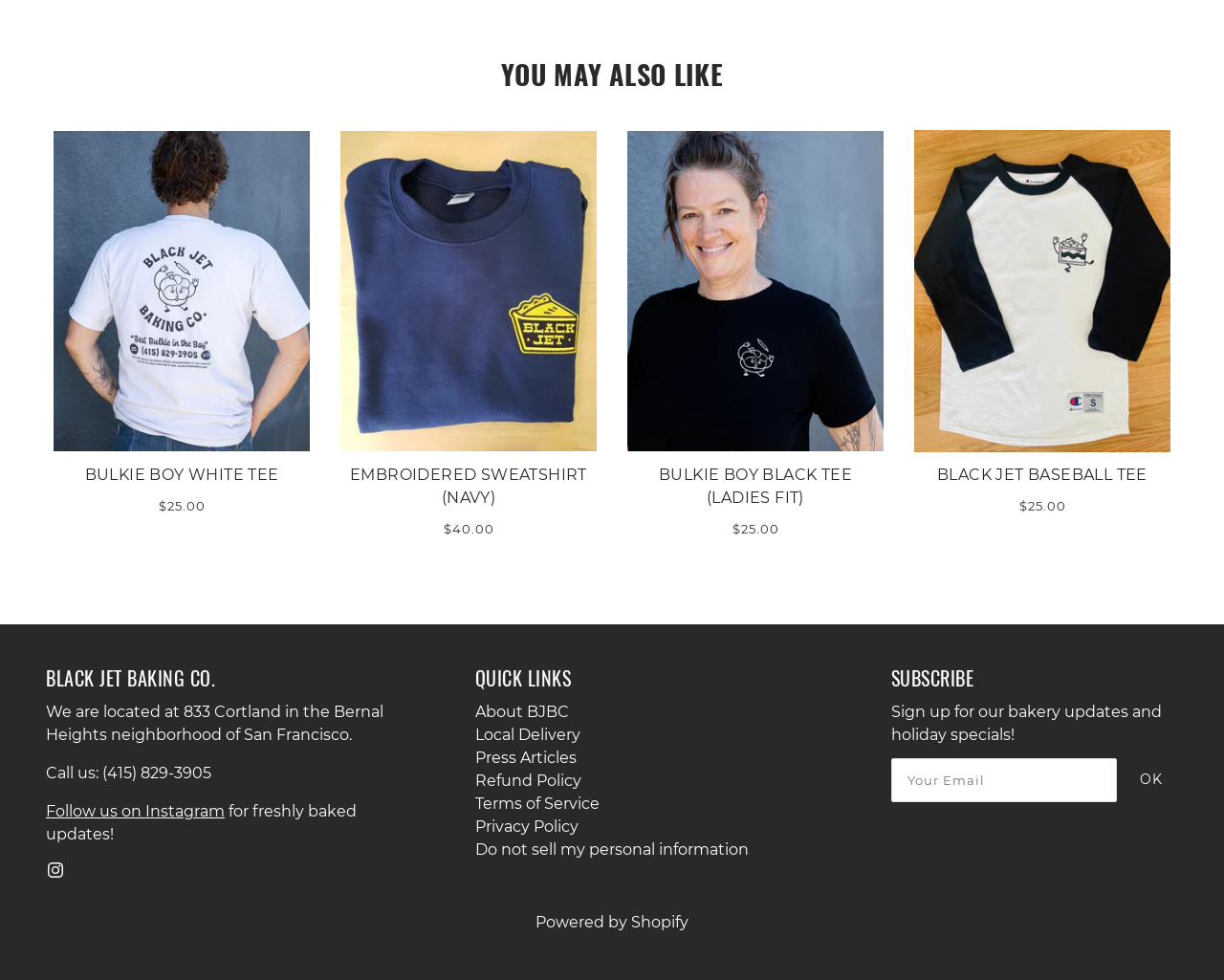Refer to the screenshot and give an in-depth answer to this question: What is the phone number of the bakery?

I found the StaticText element that contains the phone number of the bakery, which is '(415) 829-3905'.